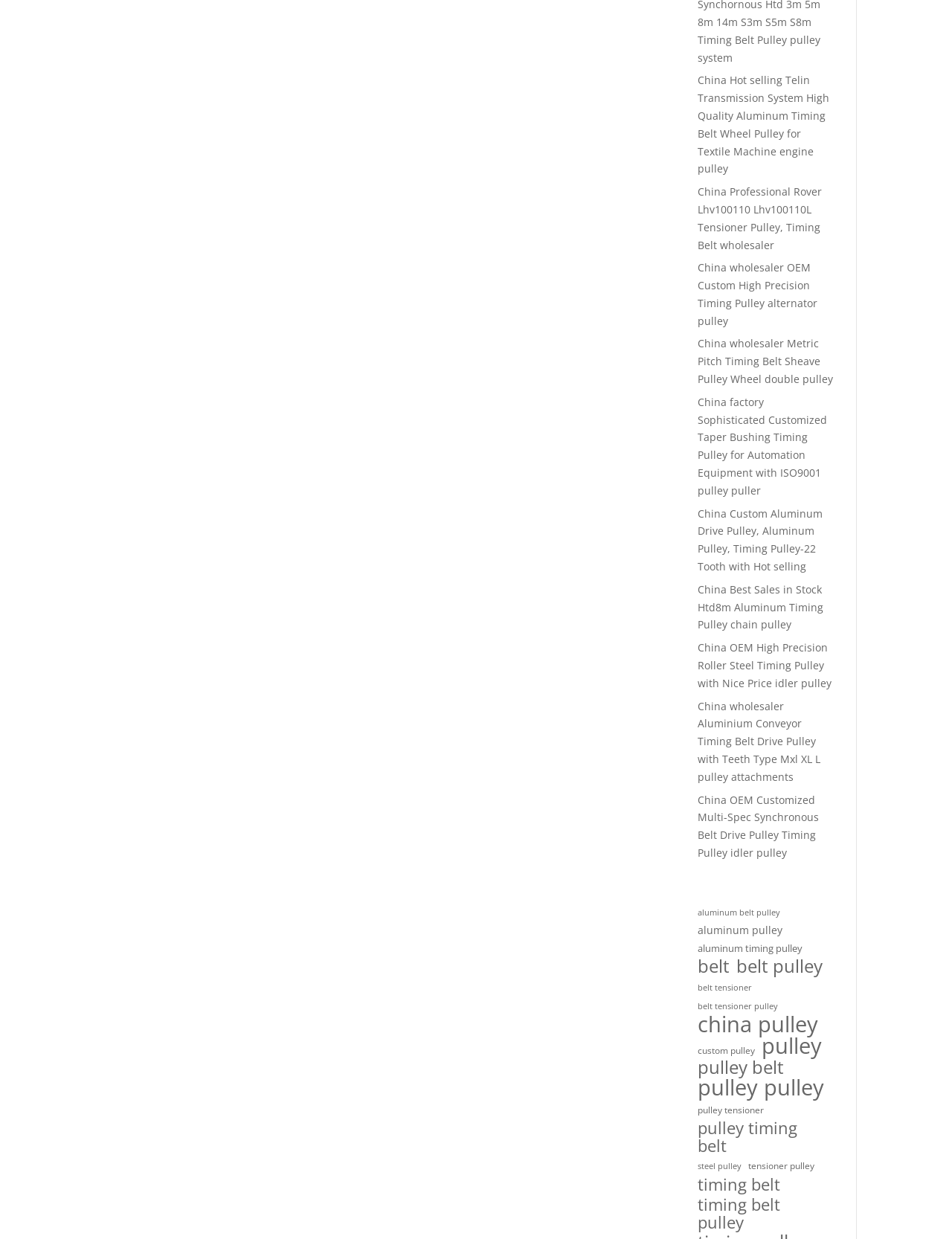Determine the bounding box coordinates of the area to click in order to meet this instruction: "Browse aluminum belt pulley products".

[0.733, 0.729, 0.82, 0.744]